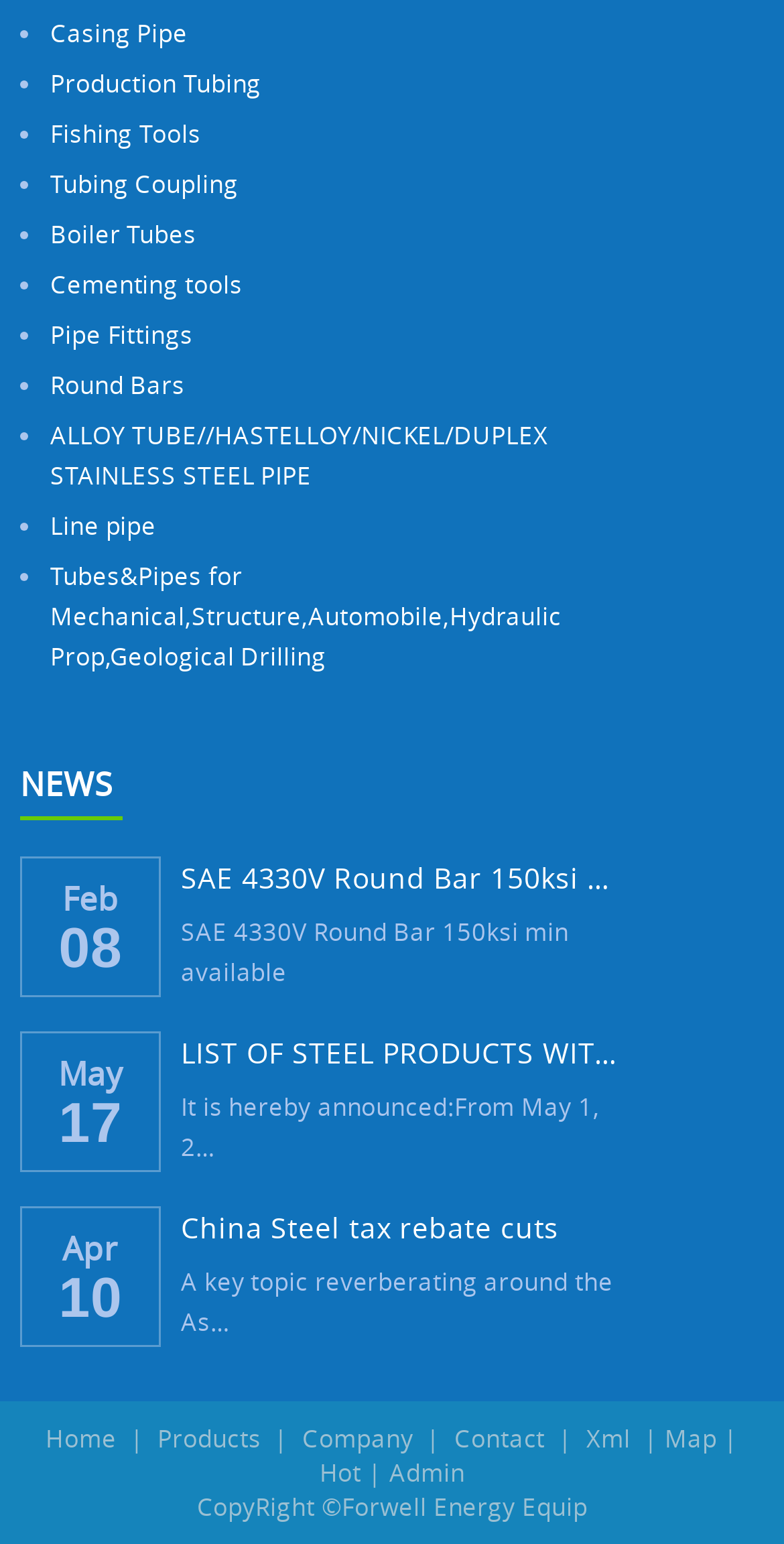Please provide a comprehensive answer to the question below using the information from the image: What is the date of the second news item?

I can see that the second news item has a date 'May 17' mentioned, which is likely the date when the news item was published or is related to.